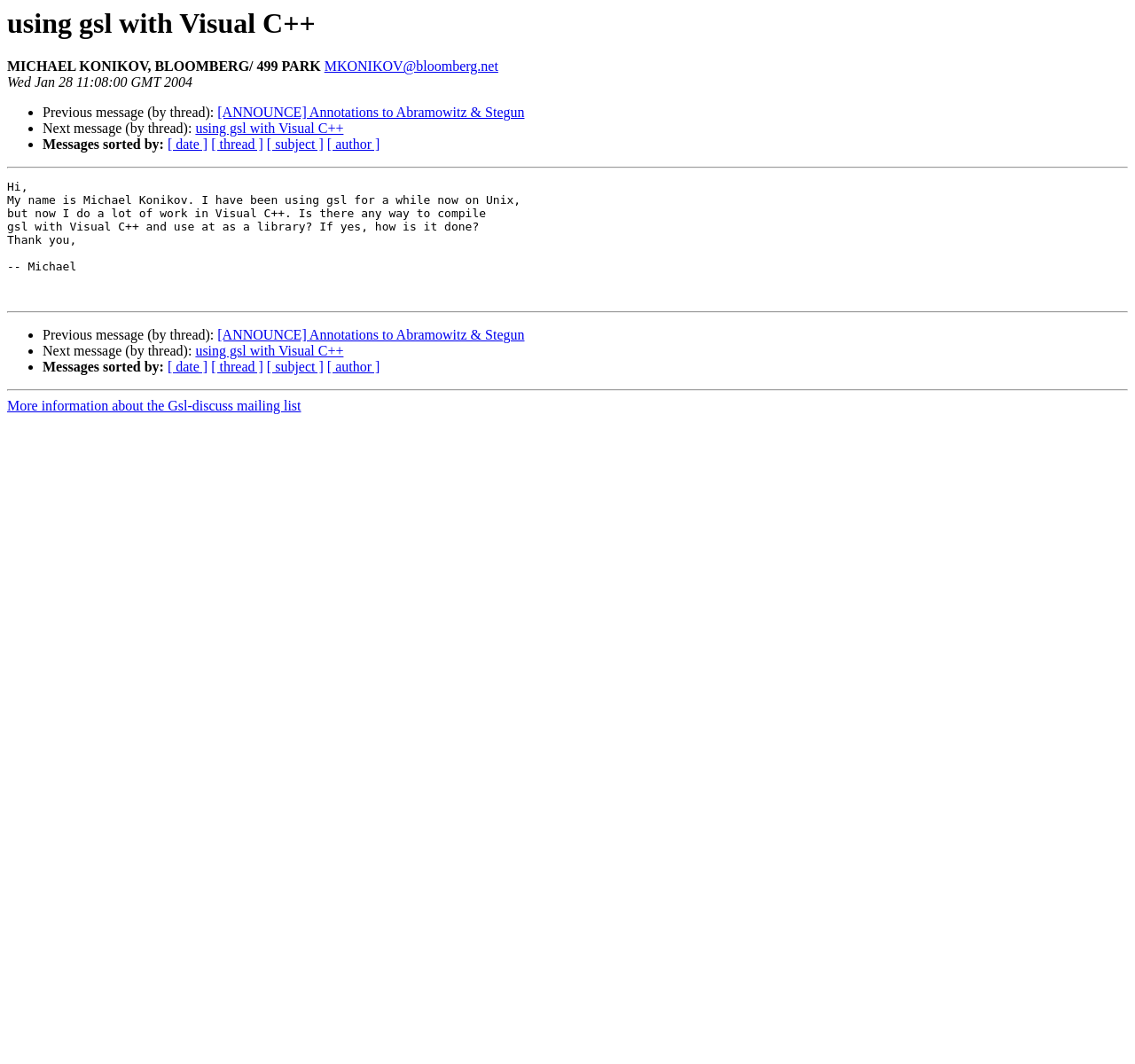Please find the bounding box coordinates of the clickable region needed to complete the following instruction: "View next message". The bounding box coordinates must consist of four float numbers between 0 and 1, i.e., [left, top, right, bottom].

[0.172, 0.114, 0.303, 0.128]